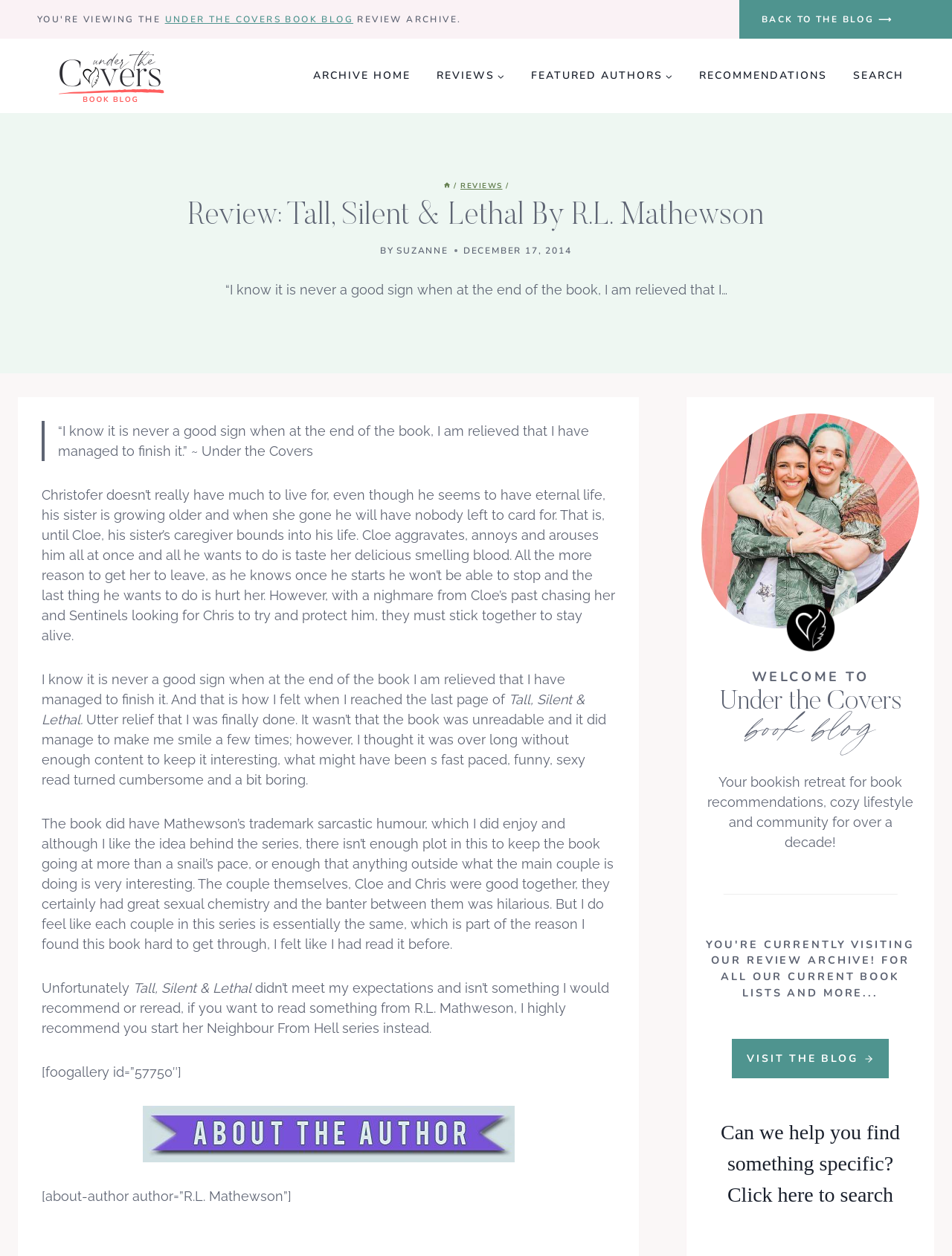Please provide a detailed answer to the question below by examining the image:
What is the purpose of the blog?

I found the answer by looking at the static text element with the text 'Your bookish retreat for book recommendations, cozy lifestyle and community for over a decade!' which describes the purpose of the blog.